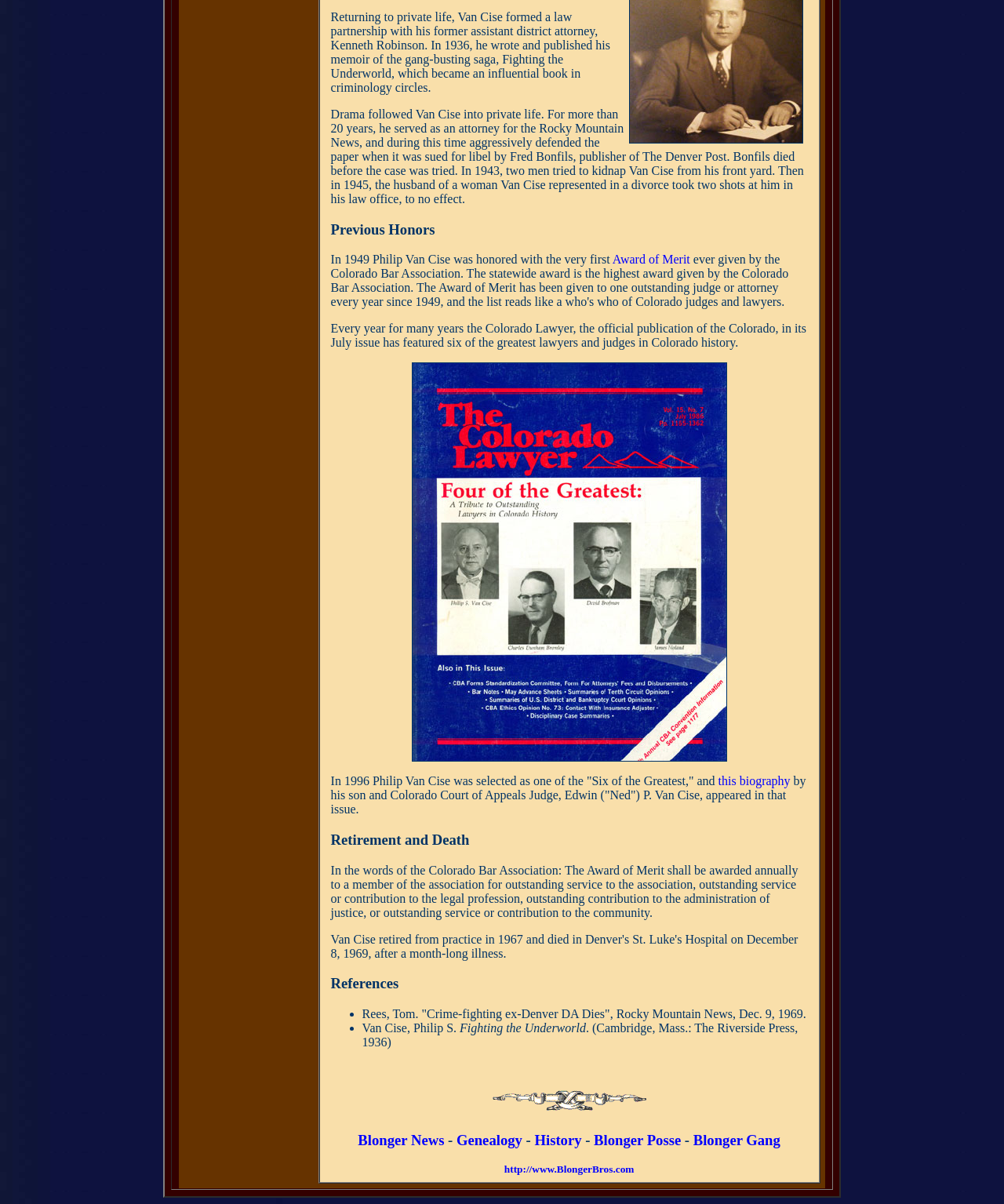Locate the bounding box for the described UI element: "Genealogy". Ensure the coordinates are four float numbers between 0 and 1, formatted as [left, top, right, bottom].

[0.455, 0.94, 0.52, 0.953]